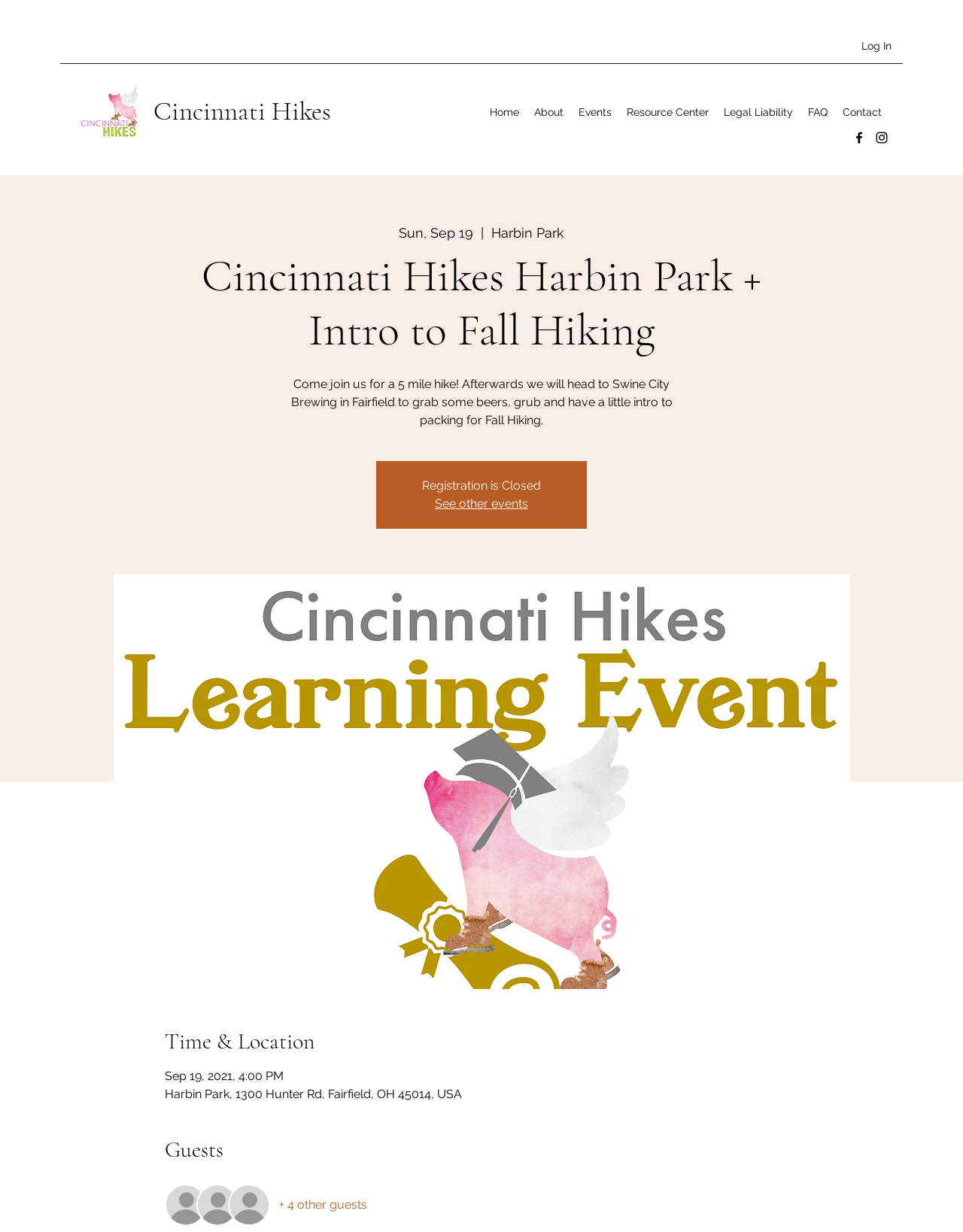Indicate the bounding box coordinates of the clickable region to achieve the following instruction: "See other events."

[0.452, 0.403, 0.548, 0.414]